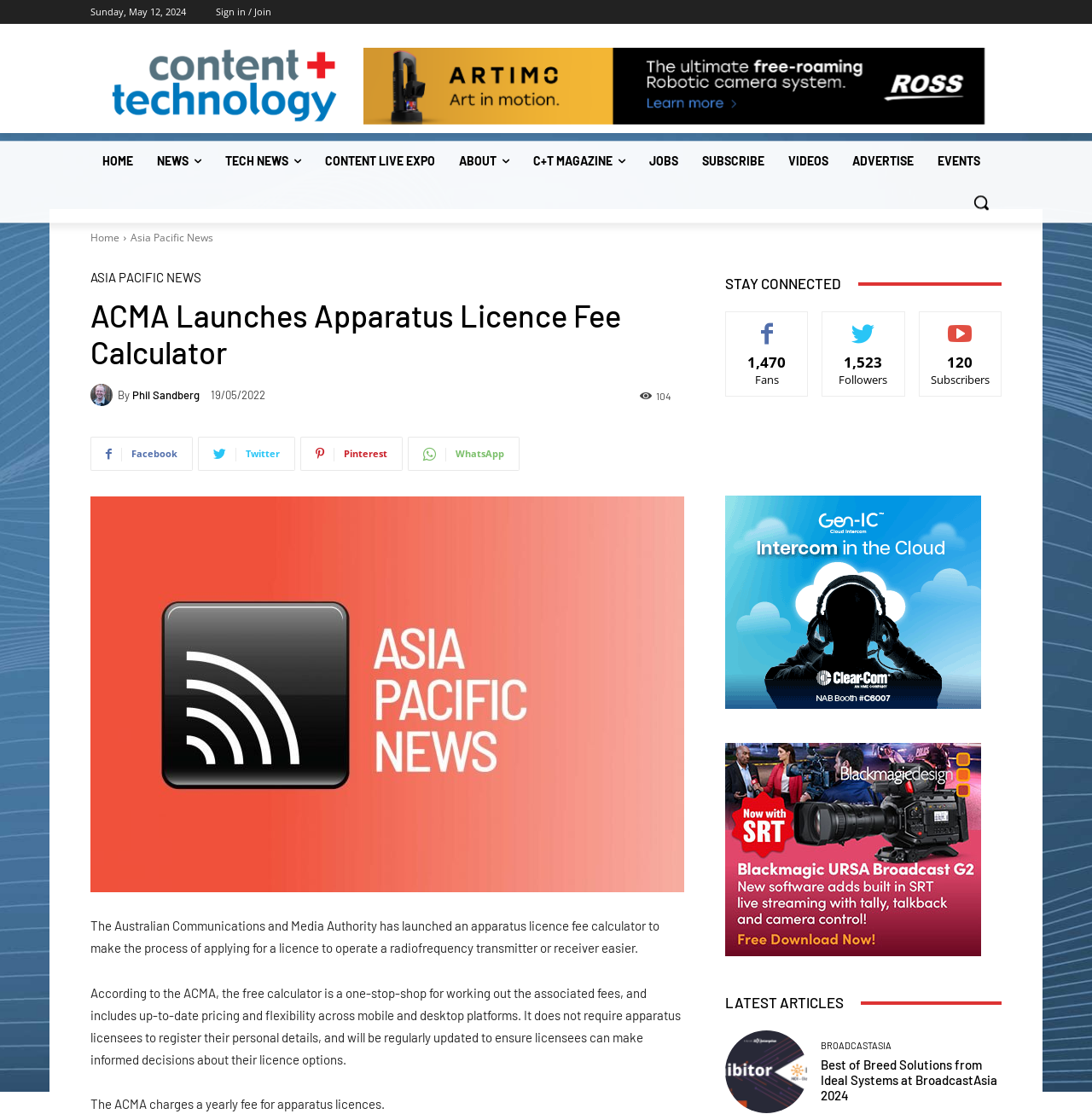Find the bounding box coordinates of the clickable area required to complete the following action: "Follow on Facebook".

[0.083, 0.392, 0.177, 0.423]